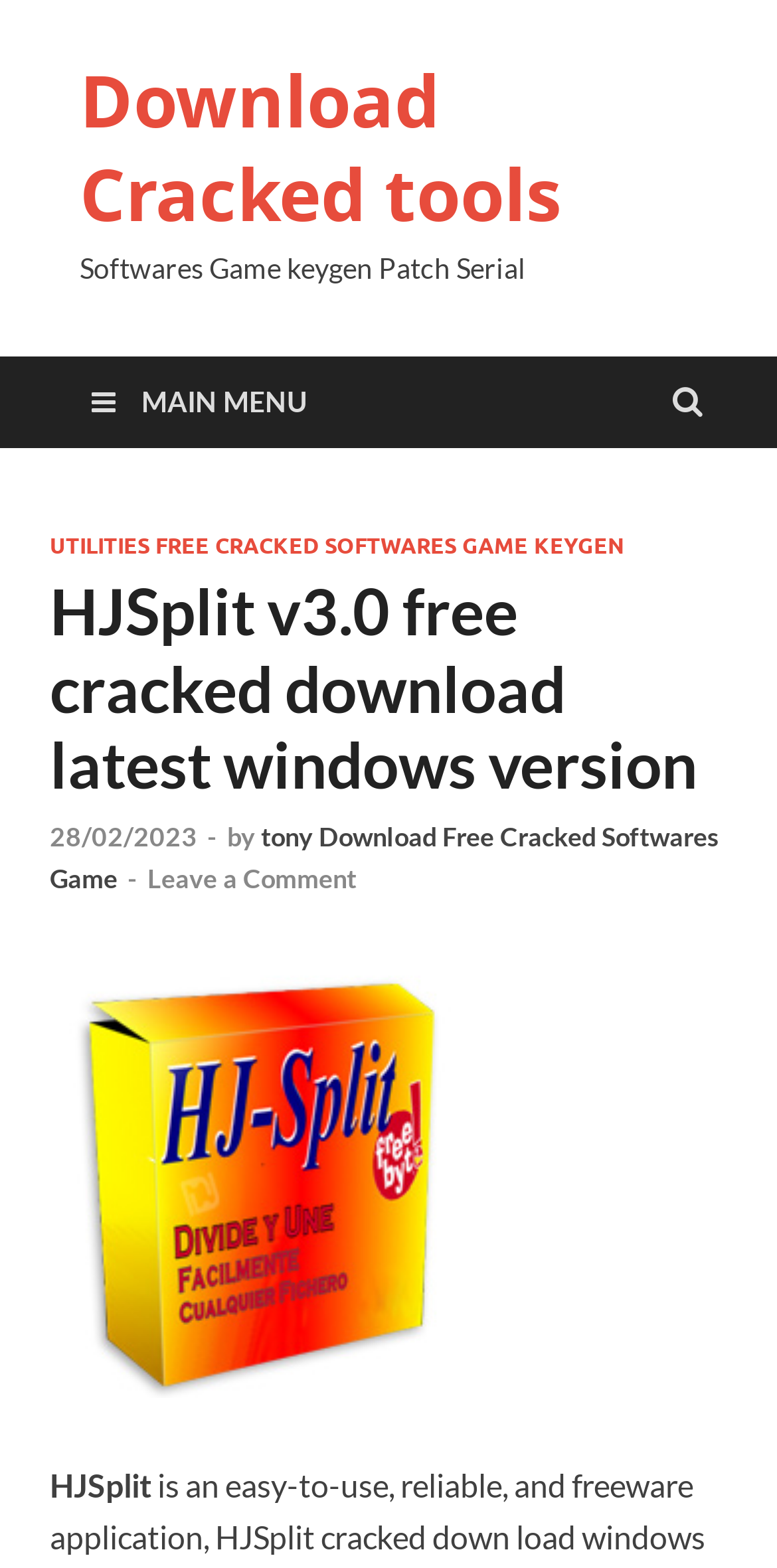What is the main title displayed on this webpage?

HJSplit v3.0 free cracked download latest windows version